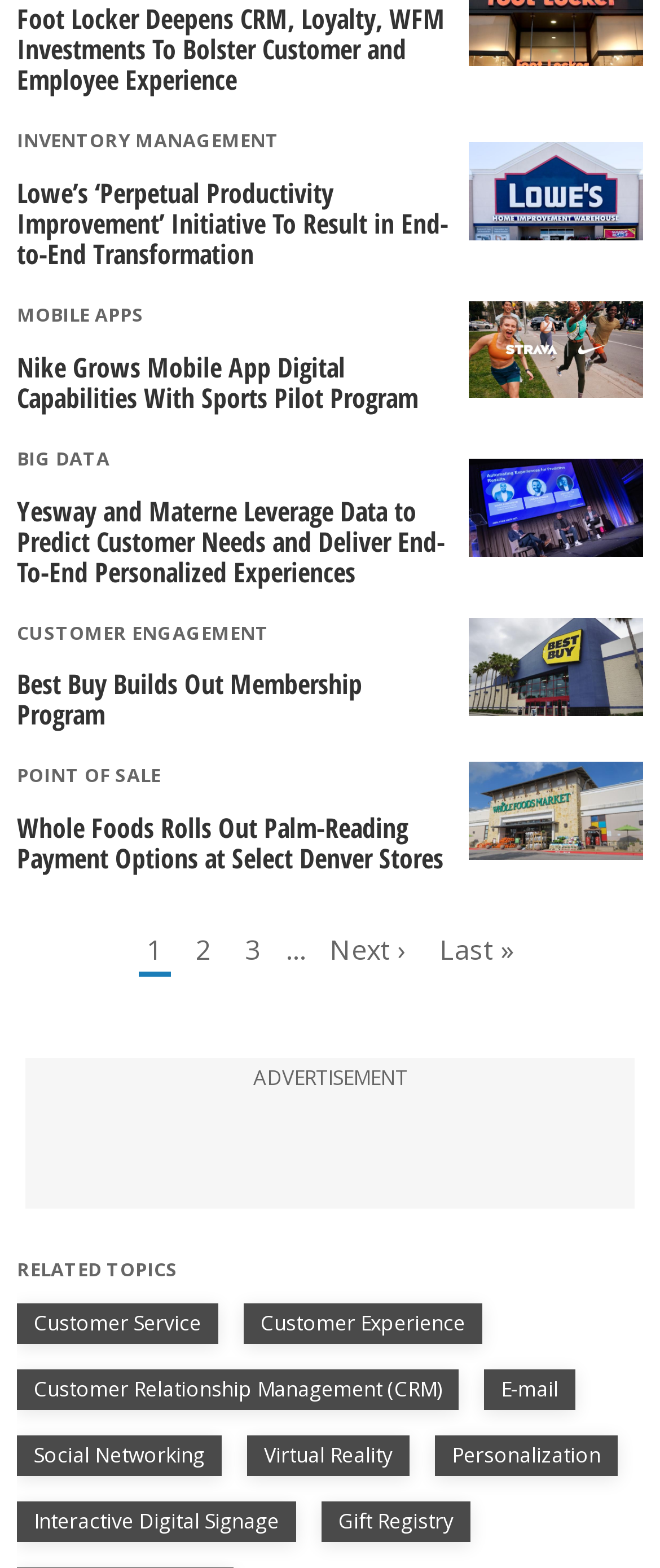What is the topic of the first article?
Respond to the question with a single word or phrase according to the image.

Foot Locker